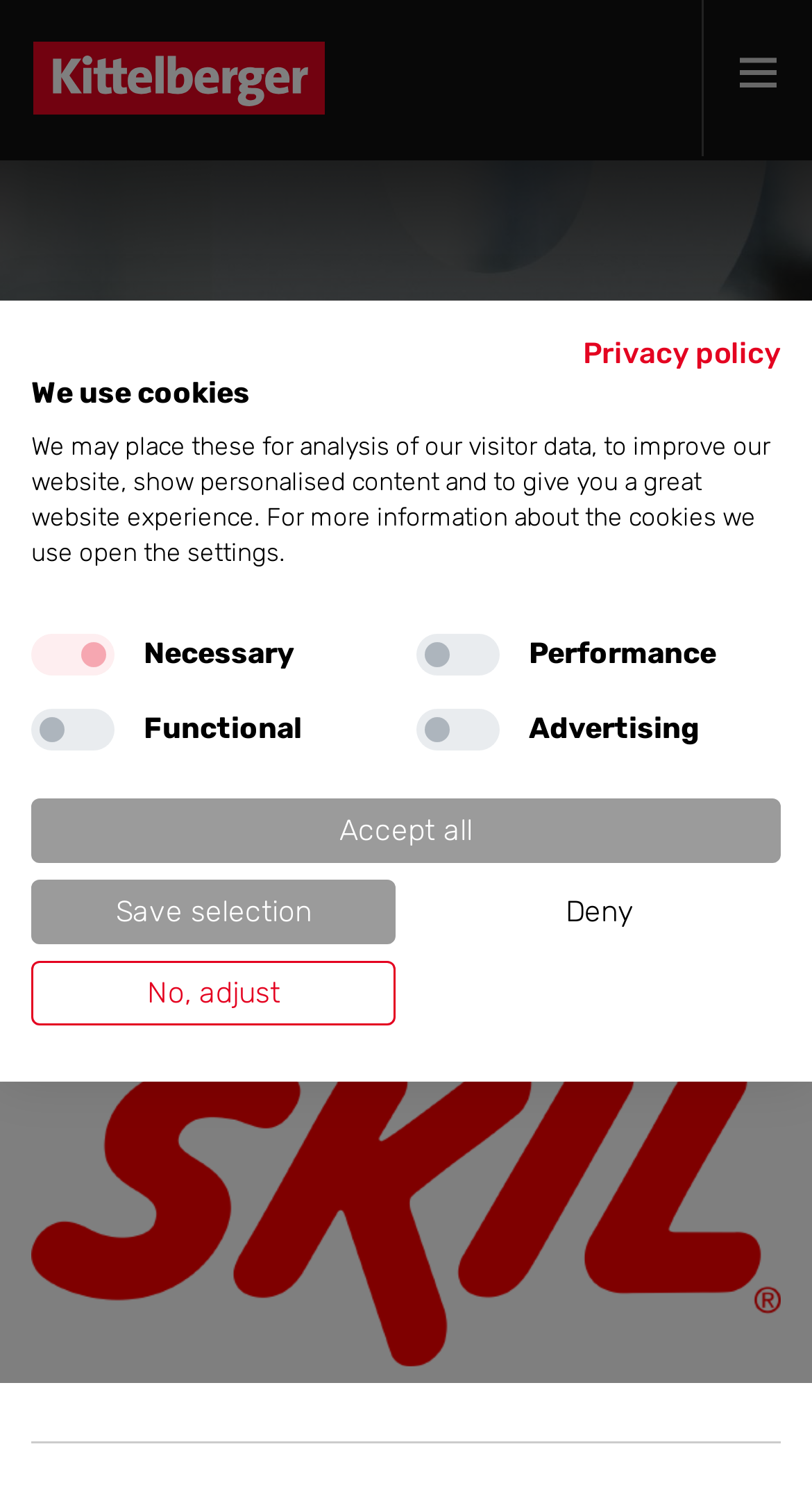Answer briefly with one word or phrase:
What is the name of the company?

Skil Europe